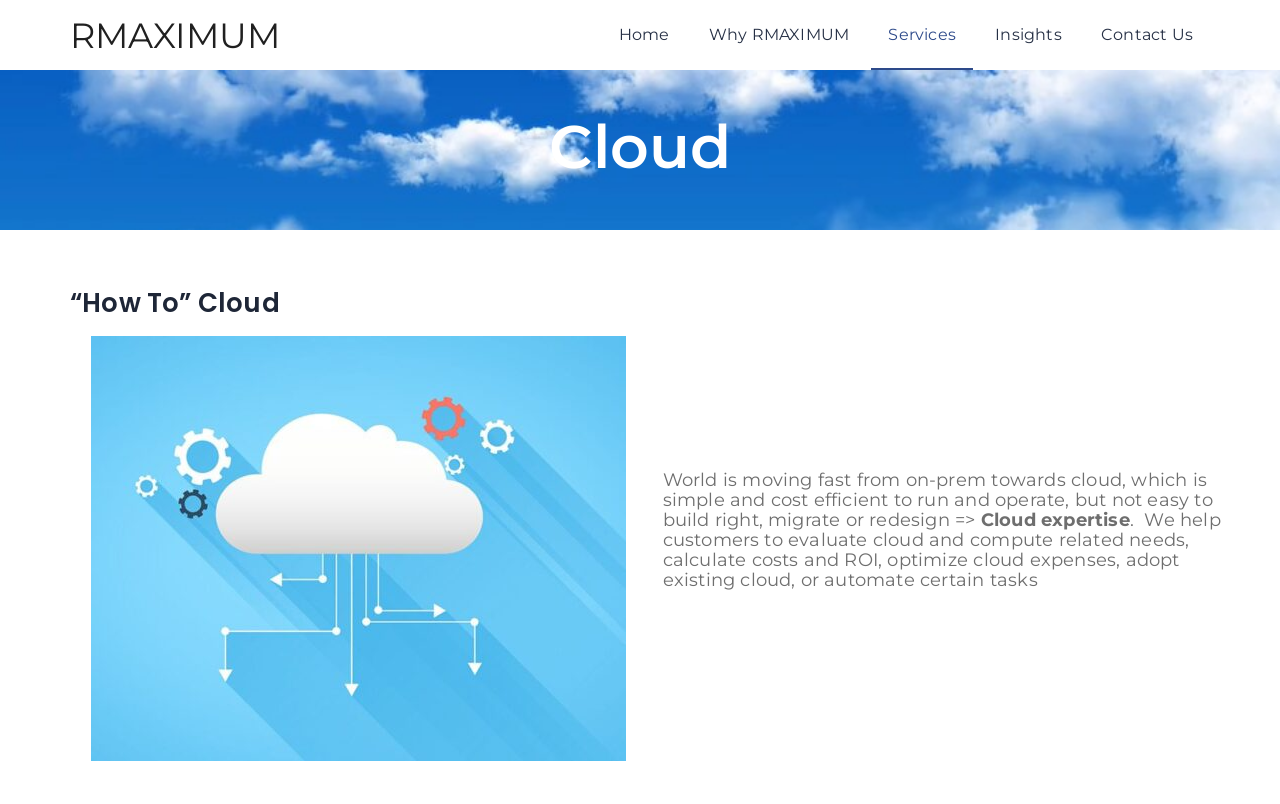Describe the entire webpage, focusing on both content and design.

The webpage is about Cloud services, specifically RMAXIMUM, with a focus on cloud expertise. At the top left, there is a link to the RMAXIMUM homepage. Next to it, there is a primary navigation menu with five links: Home, Why RMAXIMUM, Services, Insights, and Contact Us. 

Below the navigation menu, there is a large section with a heading "Cloud" in the middle. Underneath the heading, there is a subheading "“How To” Cloud" positioned slightly to the left. To the right of the subheading, there is a figure containing an image labeled "Cloud1", which takes up most of the vertical space in this section.

On the right side of the image, there are three blocks of text. The first block is a short sentence describing the benefits and challenges of moving to the cloud. The second block is a heading "Cloud expertise" positioned near the bottom of the image. The third block is a paragraph explaining how RMAXIMUM helps customers with their cloud-related needs, including evaluation, cost calculation, optimization, adoption, and automation.